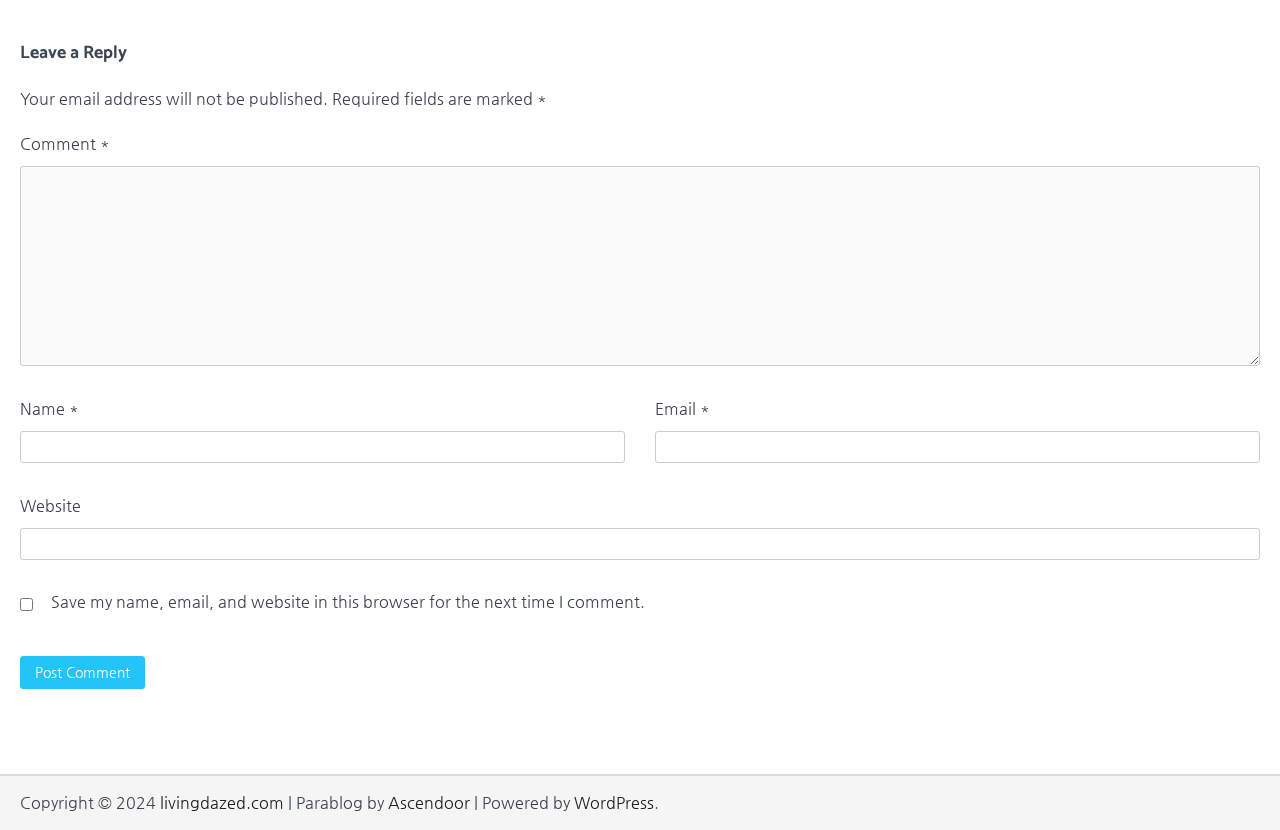What is the purpose of the comment section?
Please provide a single word or phrase as the answer based on the screenshot.

To leave a reply